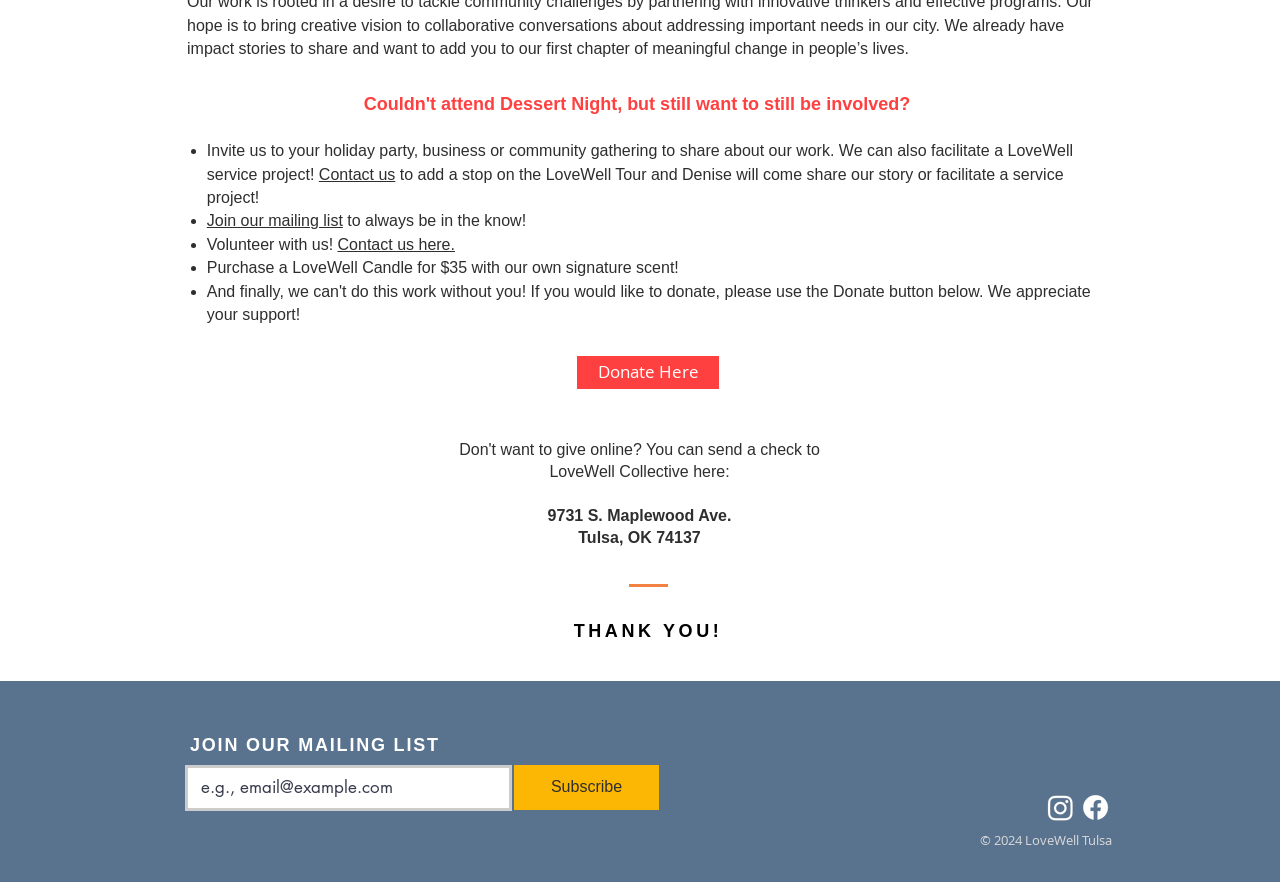Based on the description "Donate Here", find the bounding box of the specified UI element.

[0.451, 0.403, 0.562, 0.441]